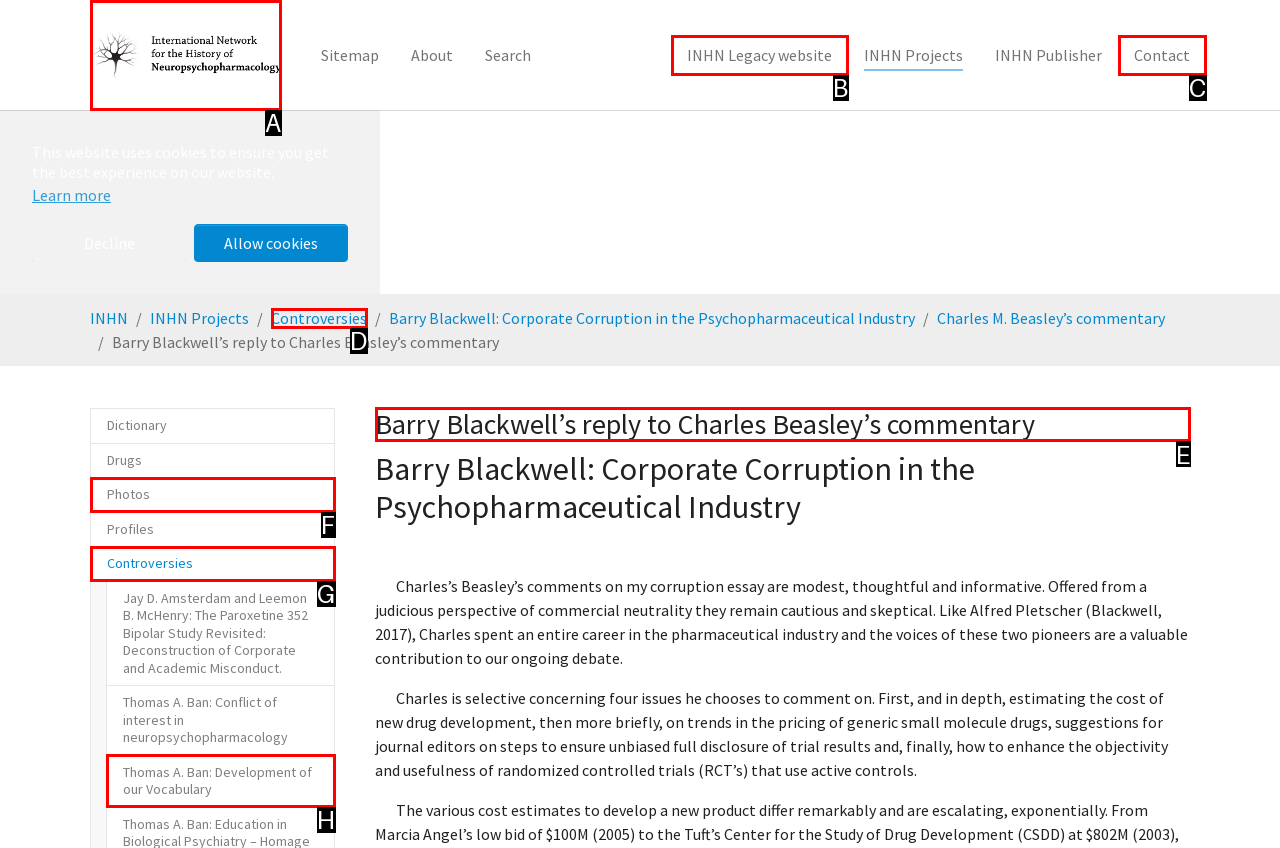Given the task: Read Barry Blackwell’s reply to Charles Beasley’s commentary, point out the letter of the appropriate UI element from the marked options in the screenshot.

E